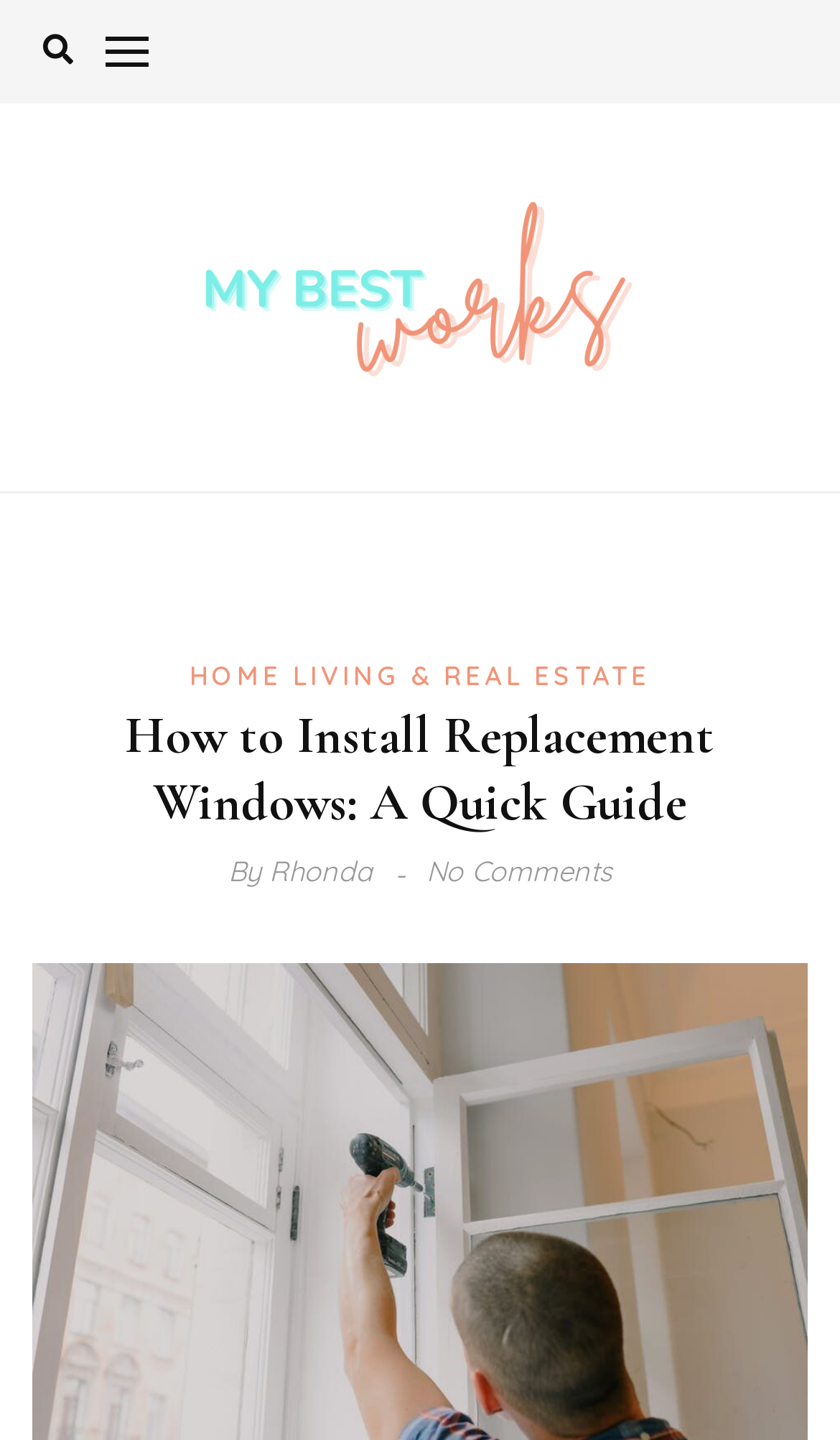What is the name of the website?
Please look at the screenshot and answer using one word or phrase.

My Best Works